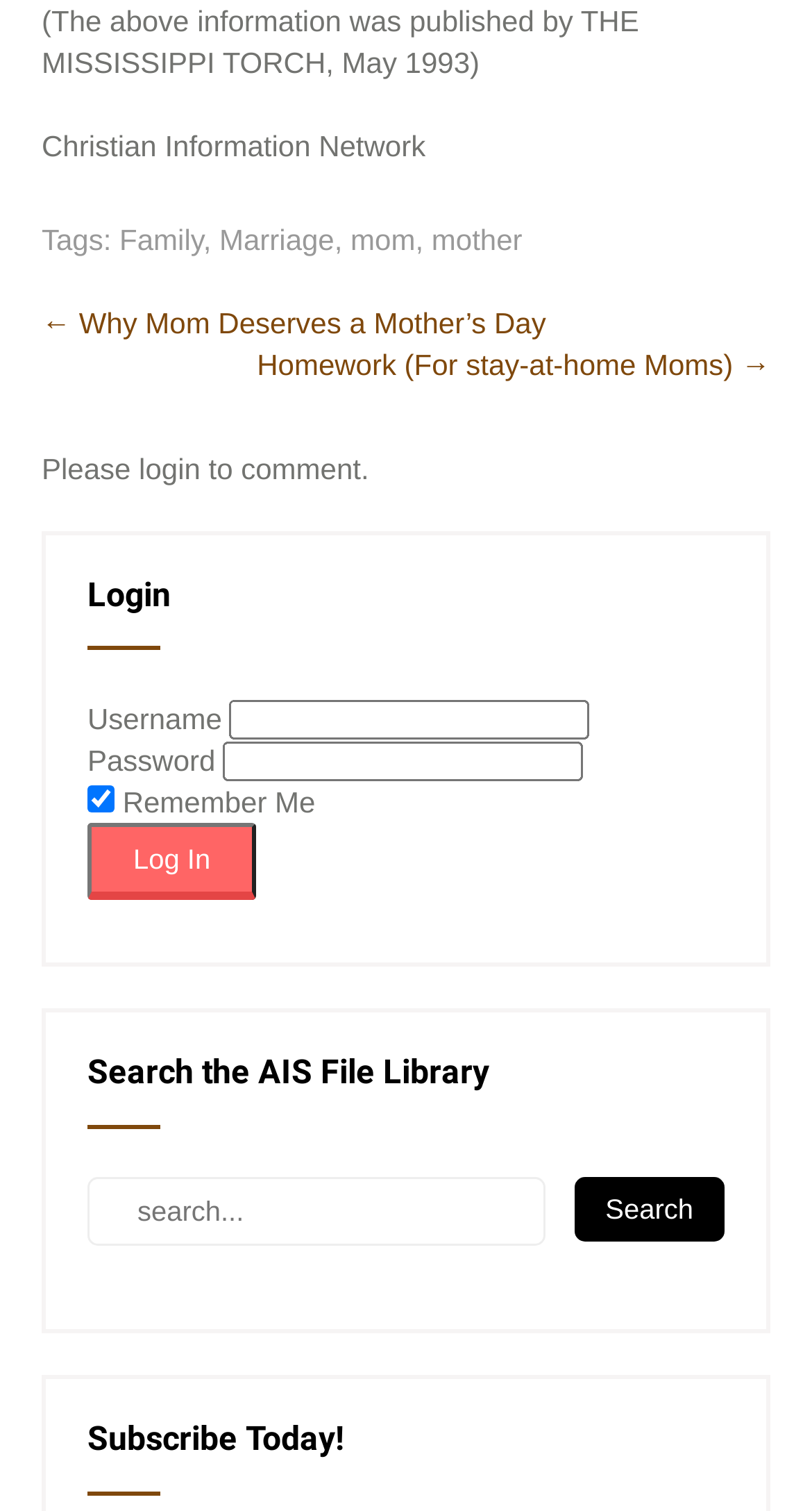Show the bounding box coordinates for the element that needs to be clicked to execute the following instruction: "Search the AIS File Library". Provide the coordinates in the form of four float numbers between 0 and 1, i.e., [left, top, right, bottom].

[0.108, 0.779, 0.673, 0.824]